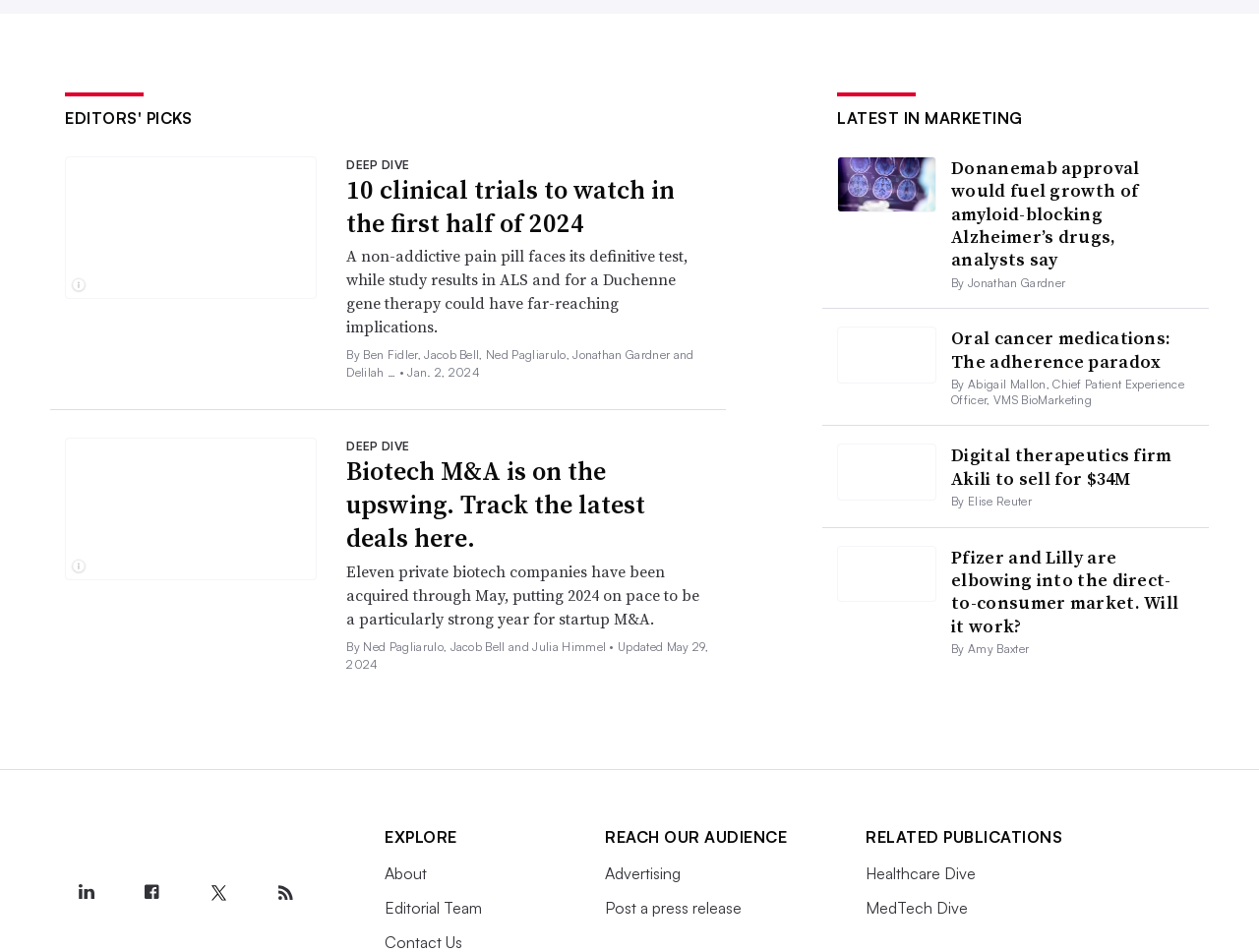Give a short answer to this question using one word or a phrase:
What is the topic of the article with the image of a child playing on a tablet?

Digital therapeutics